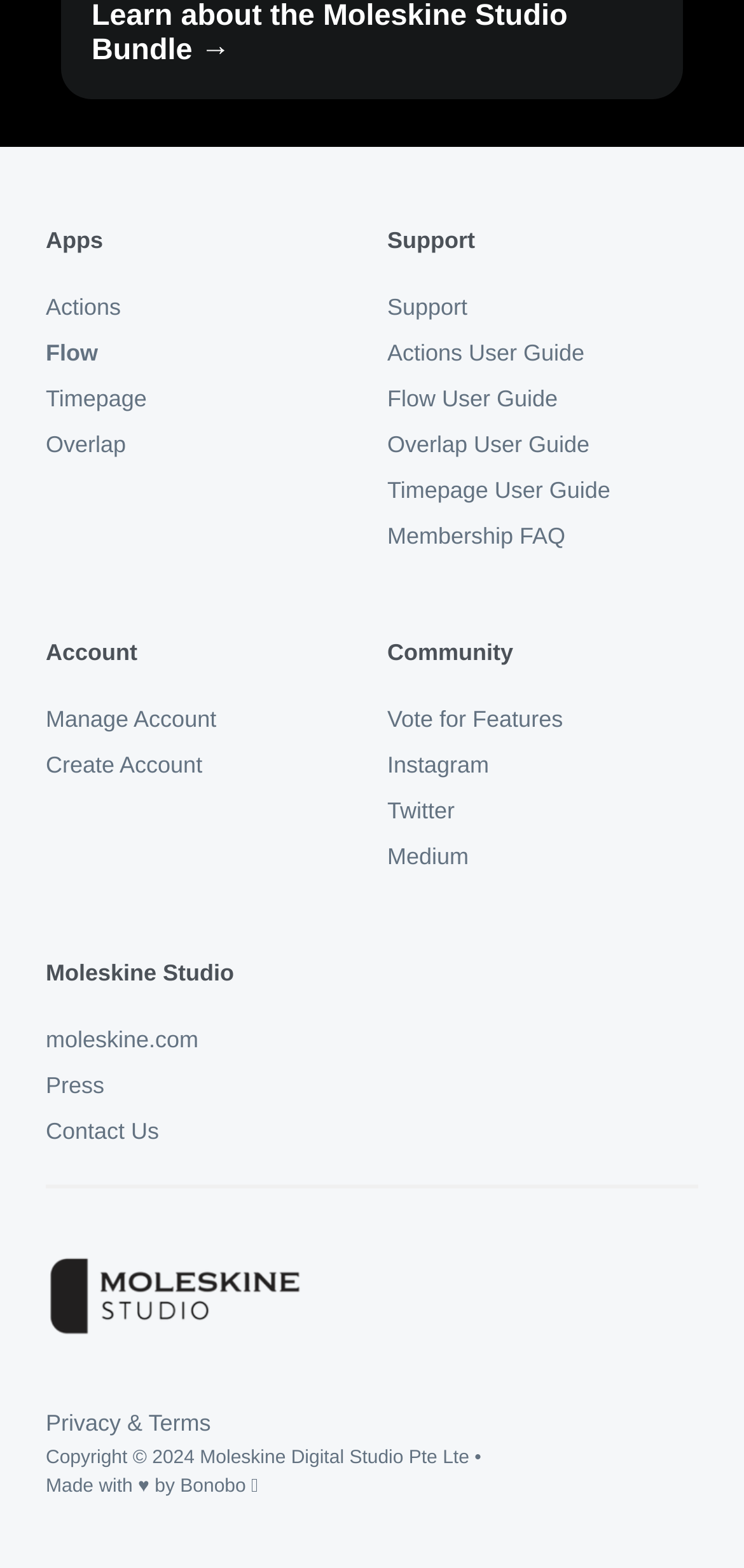Please give a short response to the question using one word or a phrase:
What is the last link in the 'Support' section?

Membership FAQ